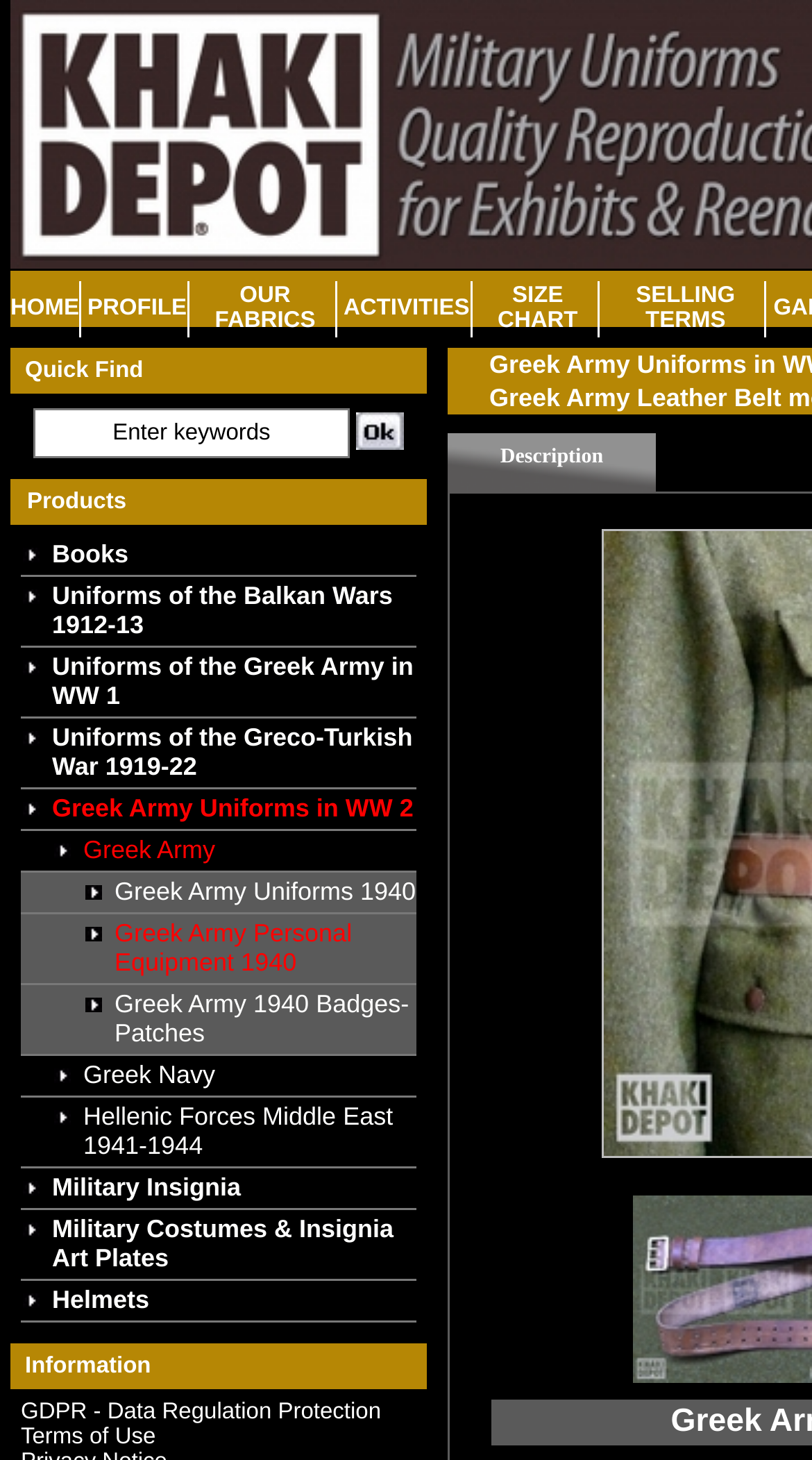What type of information is available in the 'Information' section?
Examine the webpage screenshot and provide an in-depth answer to the question.

The 'Information' section appears to provide links to important information about the website, including Terms of Use and GDPR - Data Regulation Protection, suggesting that this section is intended to provide users with information about the website's policies and regulations.